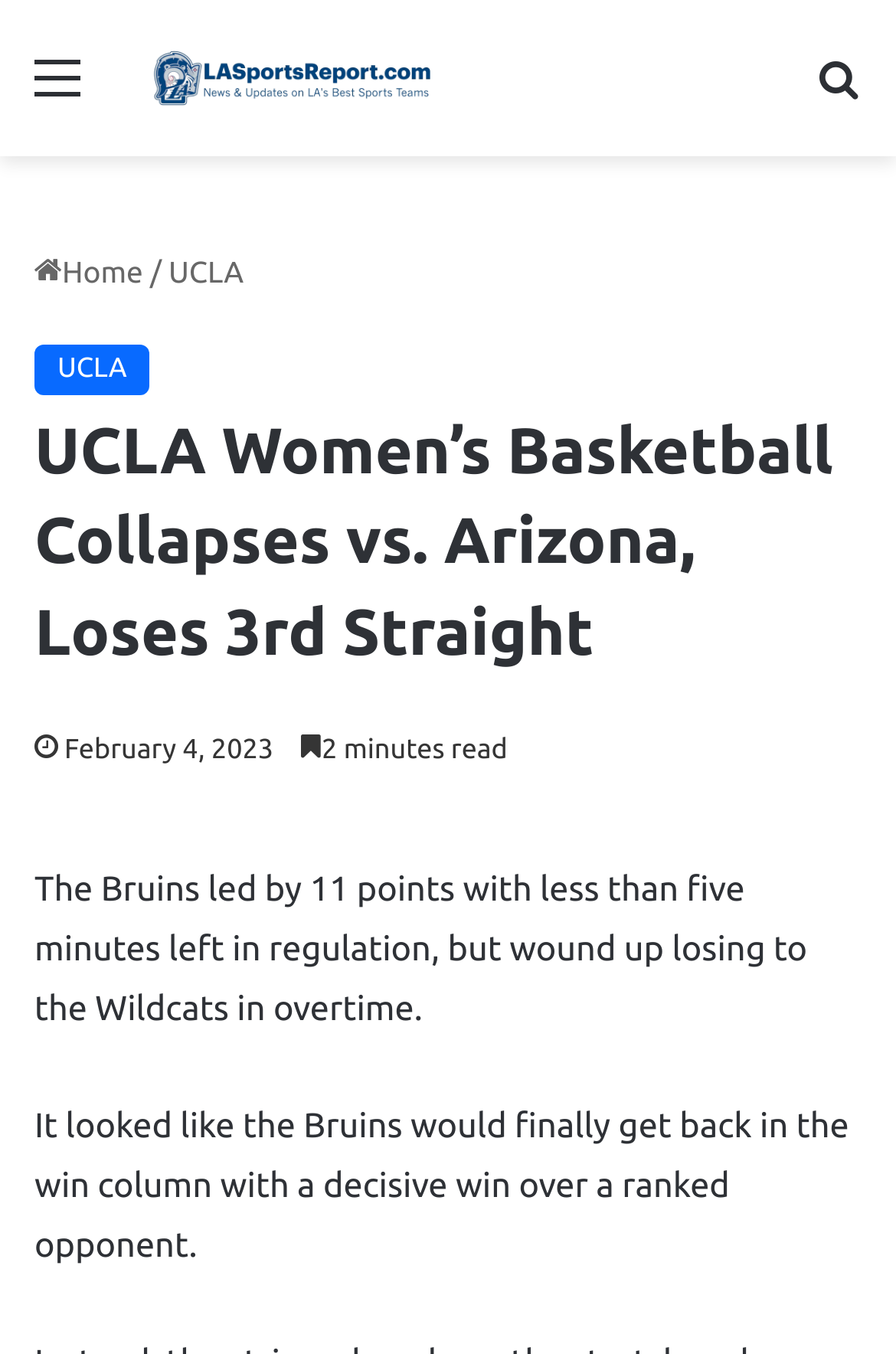Use a single word or phrase to respond to the question:
How many minutes did it take to read the article?

2 minutes